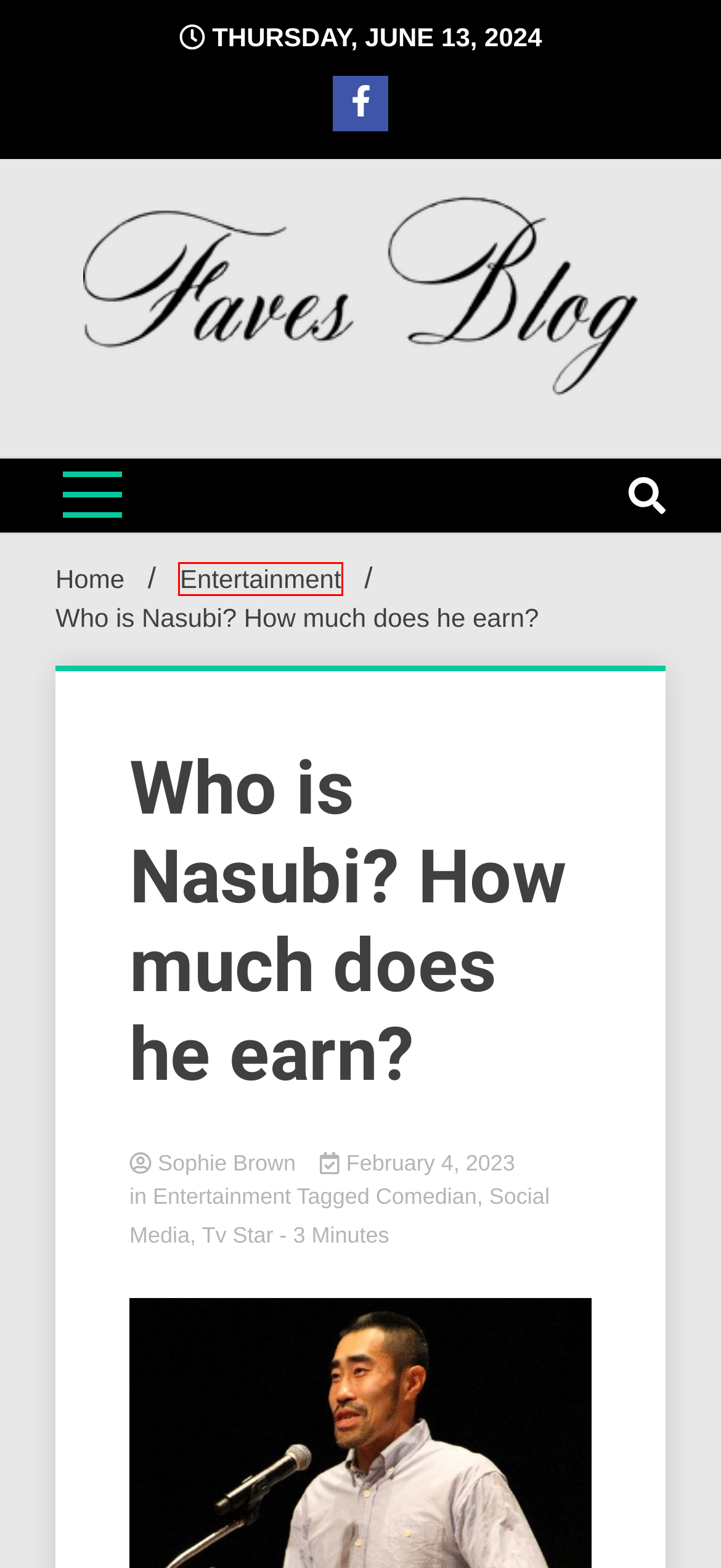Consider the screenshot of a webpage with a red bounding box and select the webpage description that best describes the new page that appears after clicking the element inside the red box. Here are the candidates:
A. February 4, 2023 - Faves Blog
B. Youtuber Archives - Faves Blog
C. Sophie Brown, Author at Faves Blog
D. Favesblog- Providing Immensible information to users
E. Tv Star Archives - Faves Blog
F. Comedian Archives - Faves Blog
G. Social Media Archives - Faves Blog
H. Entertainment Archives % - Faves Blog

H